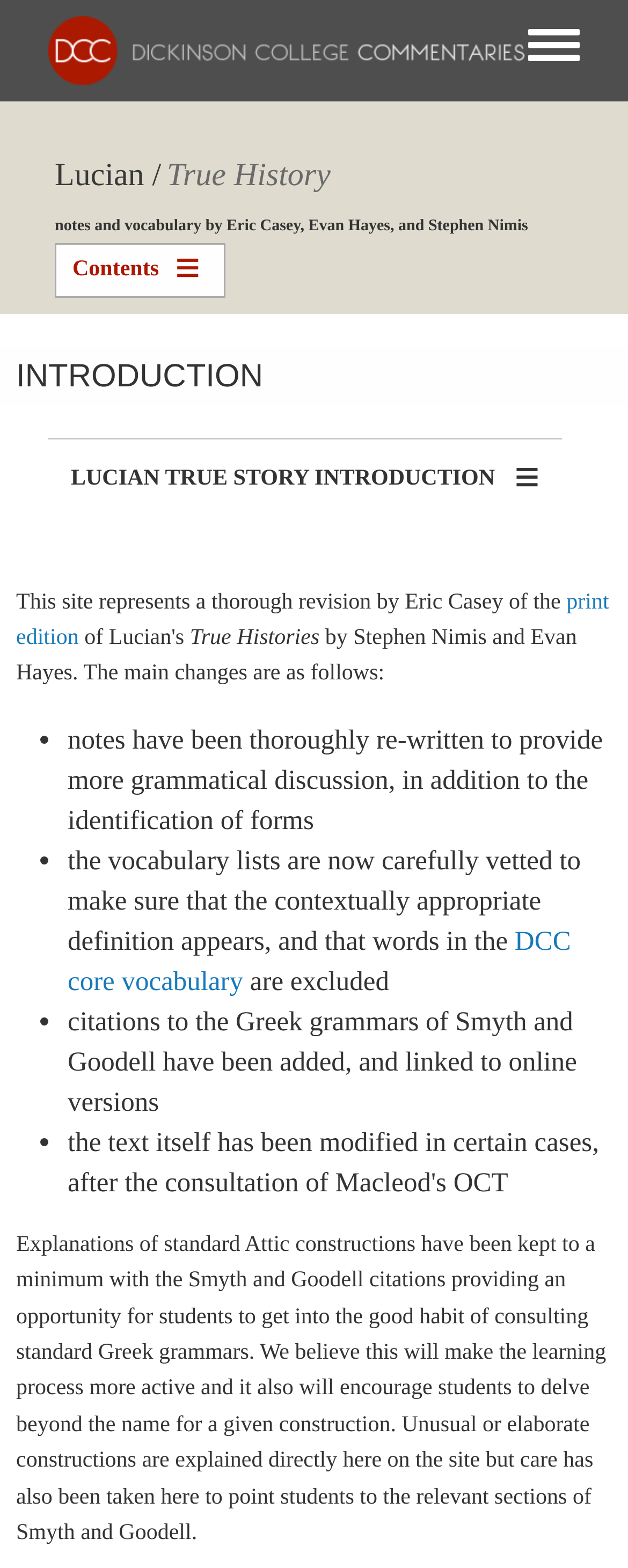What is the name of the site that represents a thorough revision of the print edition? From the image, respond with a single word or brief phrase.

Dickinson College Commentaries